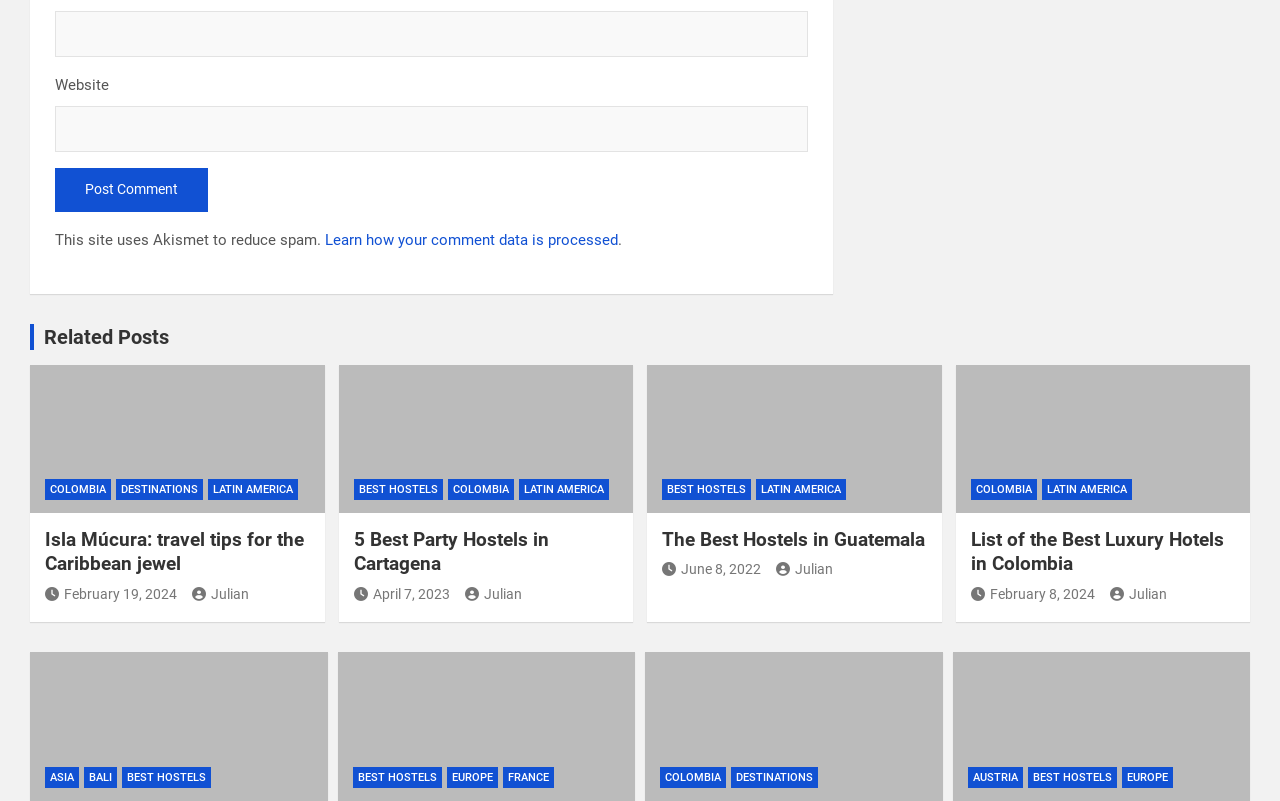Please respond to the question using a single word or phrase:
What is the category of the link 'COLOMBIA'?

Destination